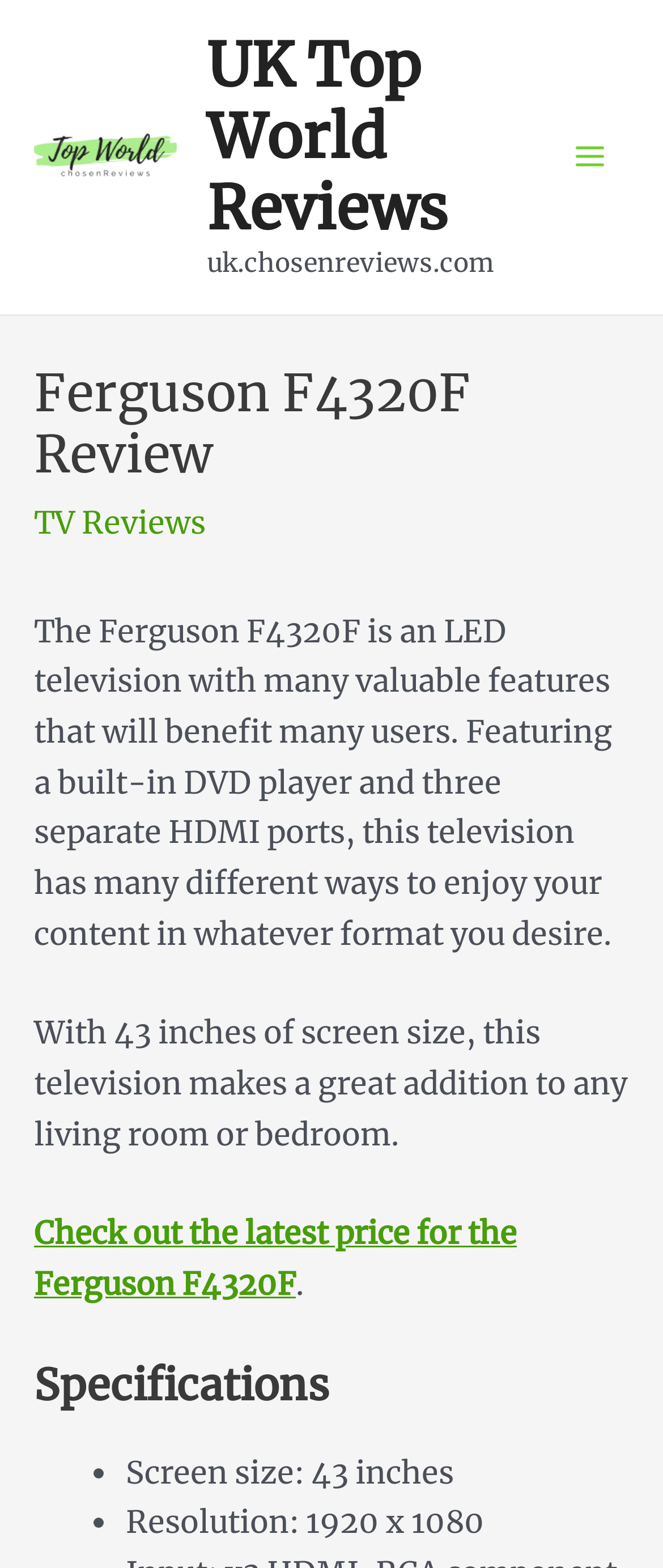Please answer the following question using a single word or phrase: 
How many HDMI ports does the Ferguson F4320F have?

three